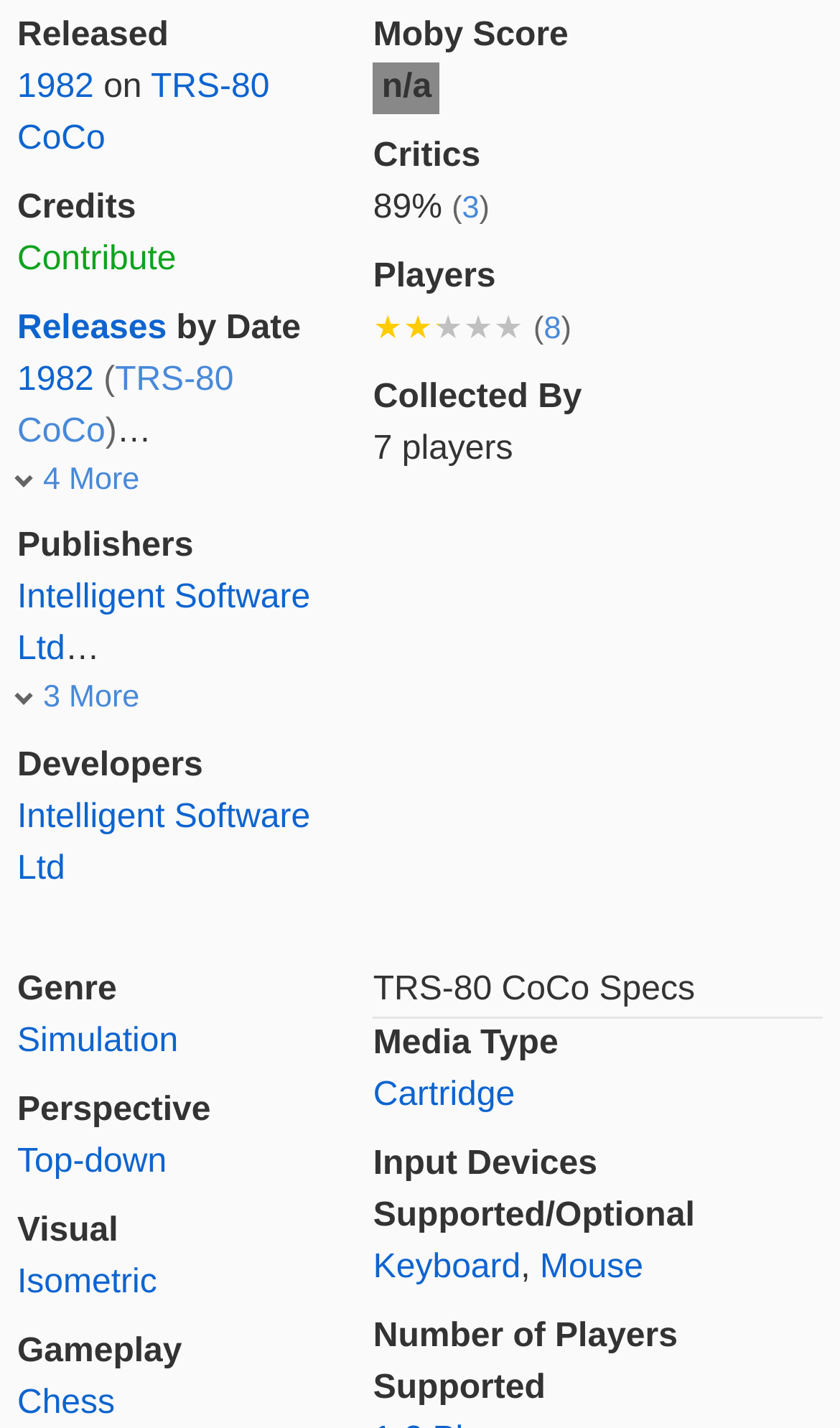What is the perspective of the game?
From the image, respond using a single word or phrase.

Top-down